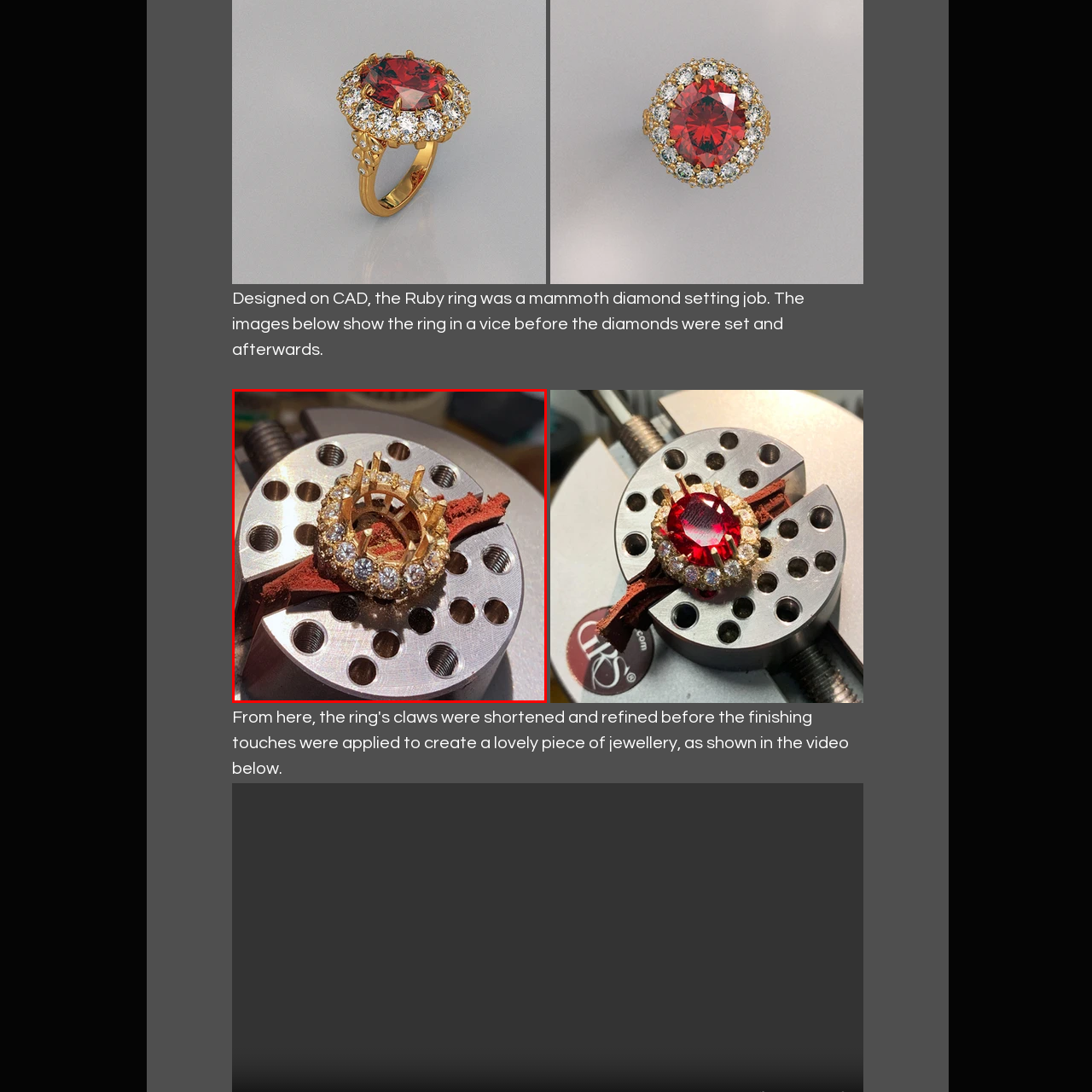Articulate a detailed description of the image enclosed by the red outline.

The image showcases a stunning Ruby ring positioned in a vice, highlighting the intricate craftsmanship involved in its creation. The ring features a radiant setting adorned with sparkling diamonds, meticulously arranged to enhance its beauty. The use of gold accentuates the opulence of the design. The surrounding vice, made of polished metal with numerous holes, indicates that this piece is in the process of being worked on before the final setting of the diamonds. This image beautifully captures the artistry and precision required in jewelry design, showcasing the transition from raw materials to a finished masterpiece.